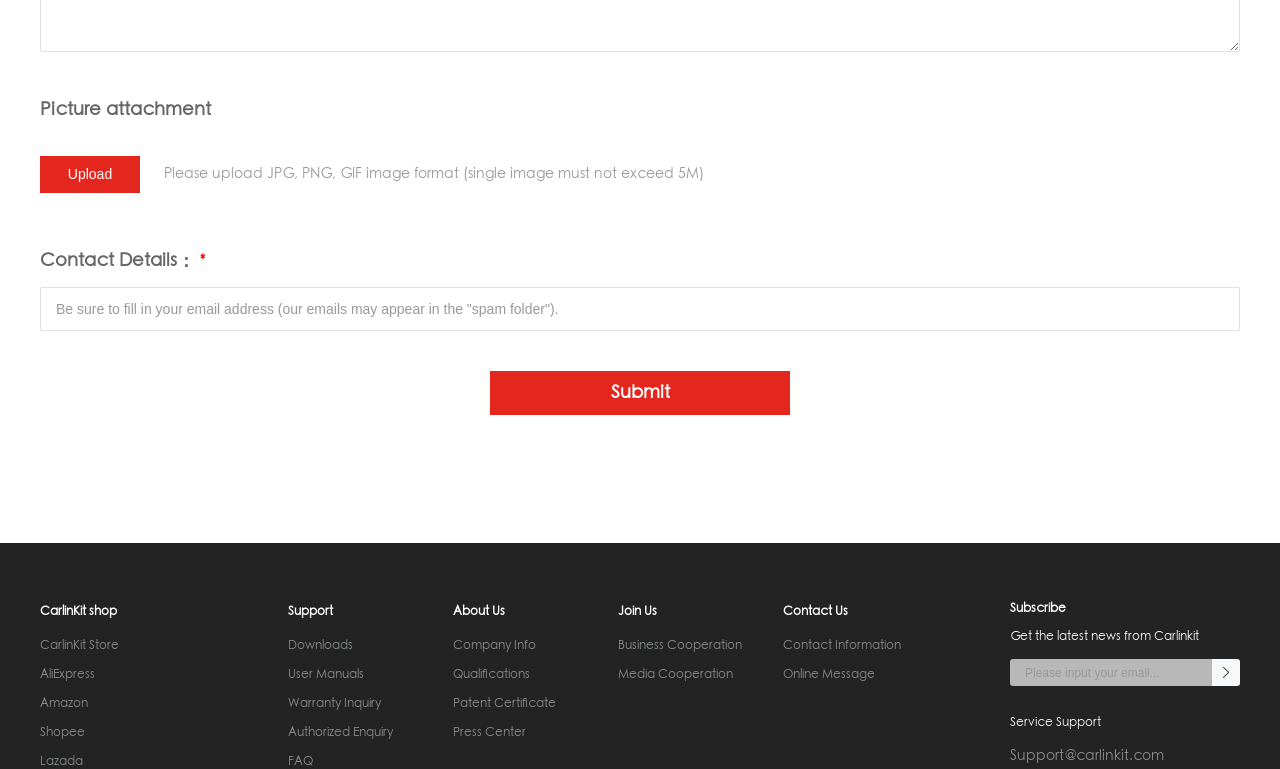Extract the bounding box coordinates of the UI element described by: "Upload". The coordinates should include four float numbers ranging from 0 to 1, e.g., [left, top, right, bottom].

[0.031, 0.203, 0.109, 0.251]